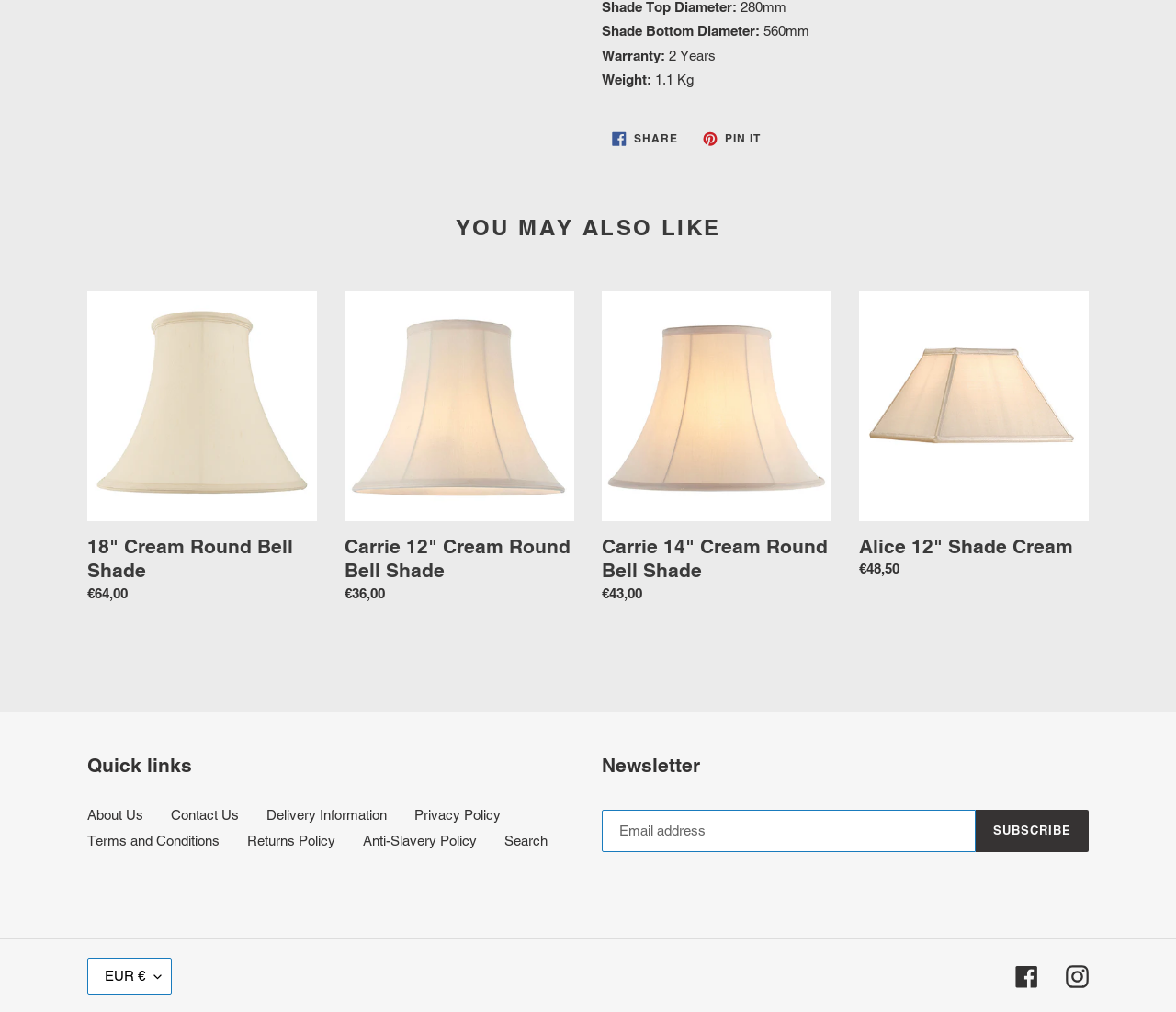Identify the bounding box of the UI element described as follows: "Alice 12" Shade Cream". Provide the coordinates as four float numbers in the range of 0 to 1 [left, top, right, bottom].

[0.73, 0.29, 0.926, 0.583]